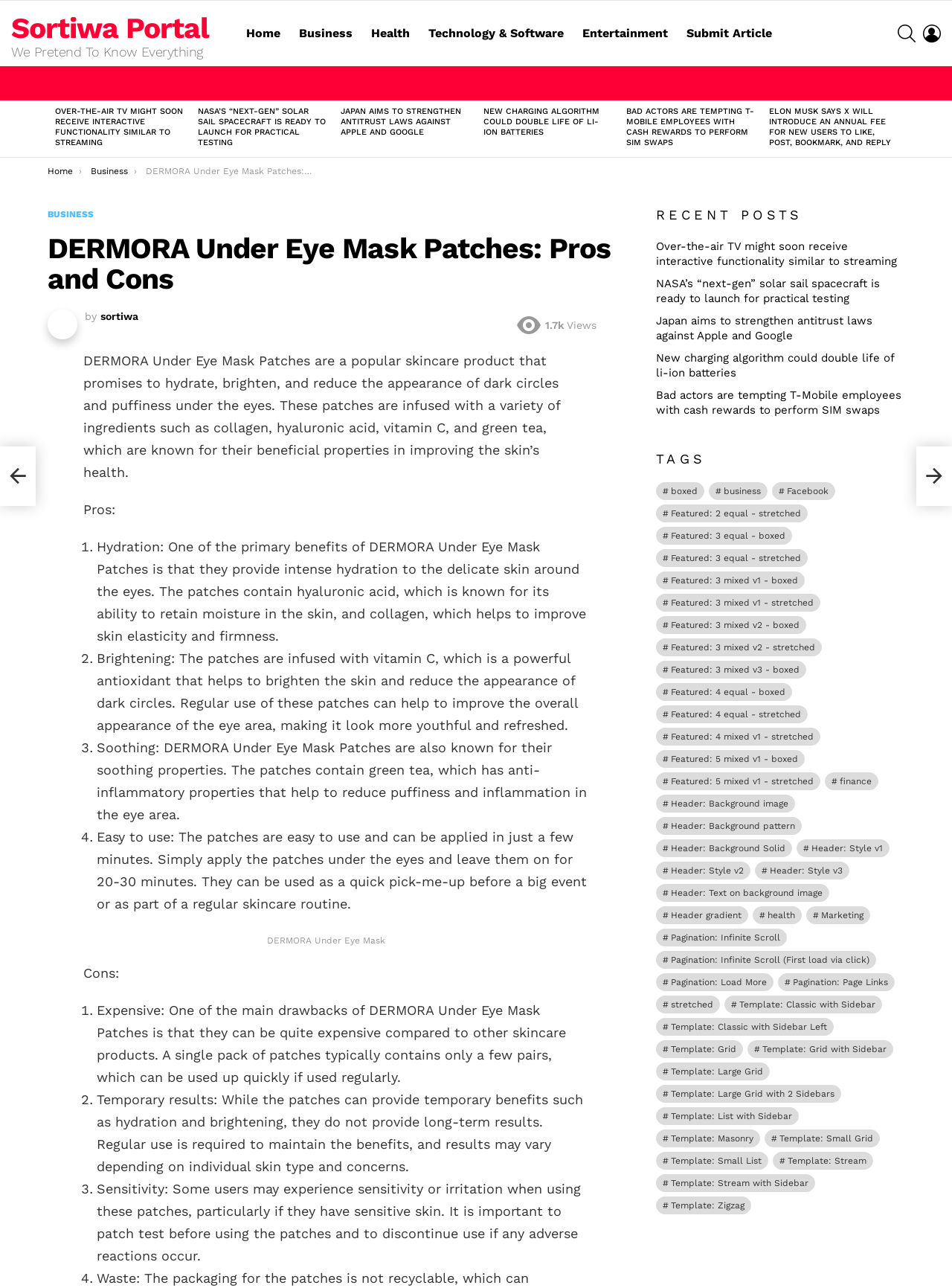Identify and generate the primary title of the webpage.

DERMORA Under Eye Mask Patches: Pros and Cons